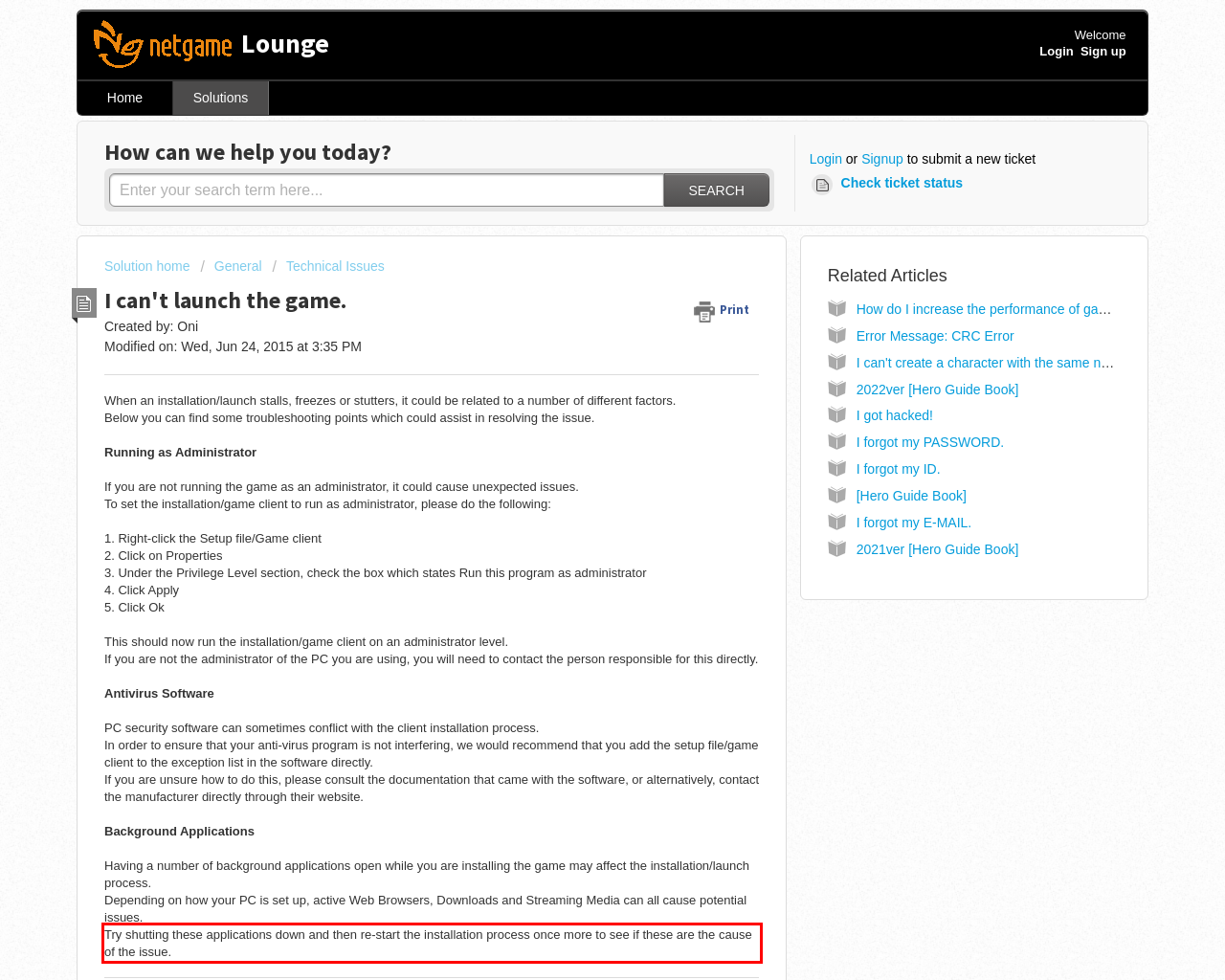You are looking at a screenshot of a webpage with a red rectangle bounding box. Use OCR to identify and extract the text content found inside this red bounding box.

Try shutting these applications down and then re-start the installation process once more to see if these are the cause of the issue.